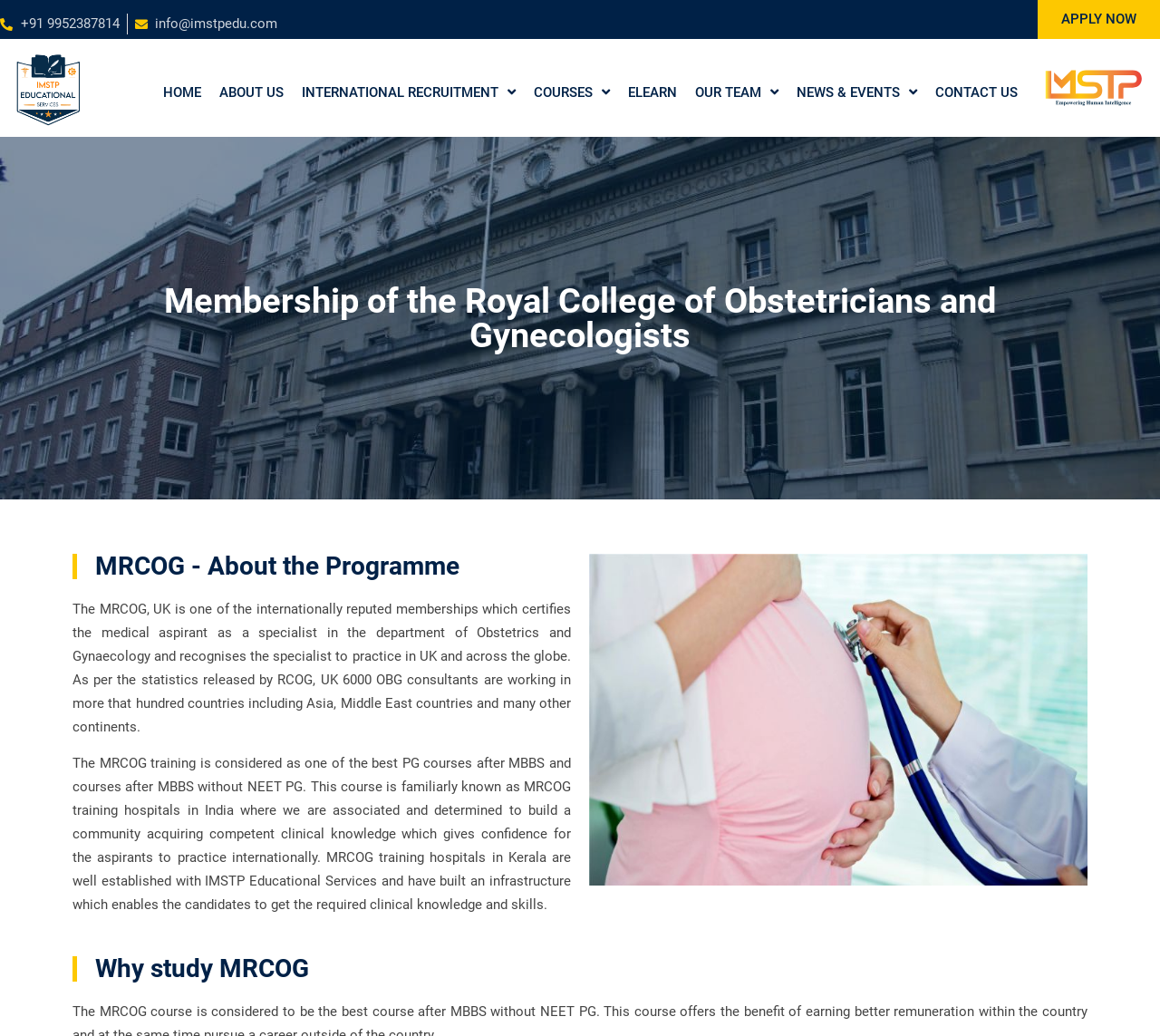What is the location of the MRCOG training hospitals?
Carefully analyze the image and provide a thorough answer to the question.

I found this information by reading the static text on the webpage, which mentions that the MRCOG training hospitals are in India, specifically in Kerala, and are associated with IMSTP Educational Services.